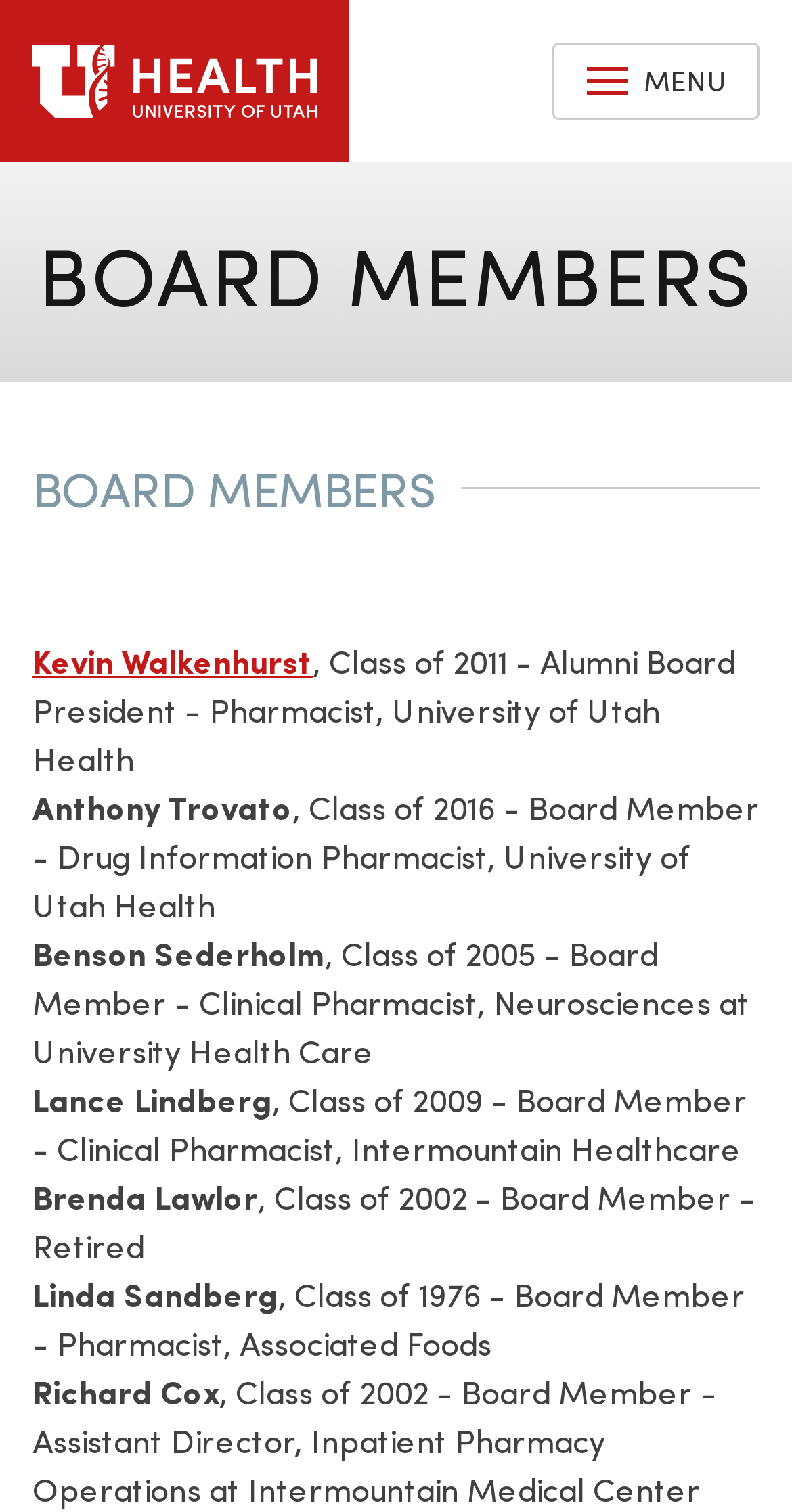Predict the bounding box of the UI element that fits this description: "Kevin Walkenhurst".

[0.041, 0.421, 0.395, 0.452]